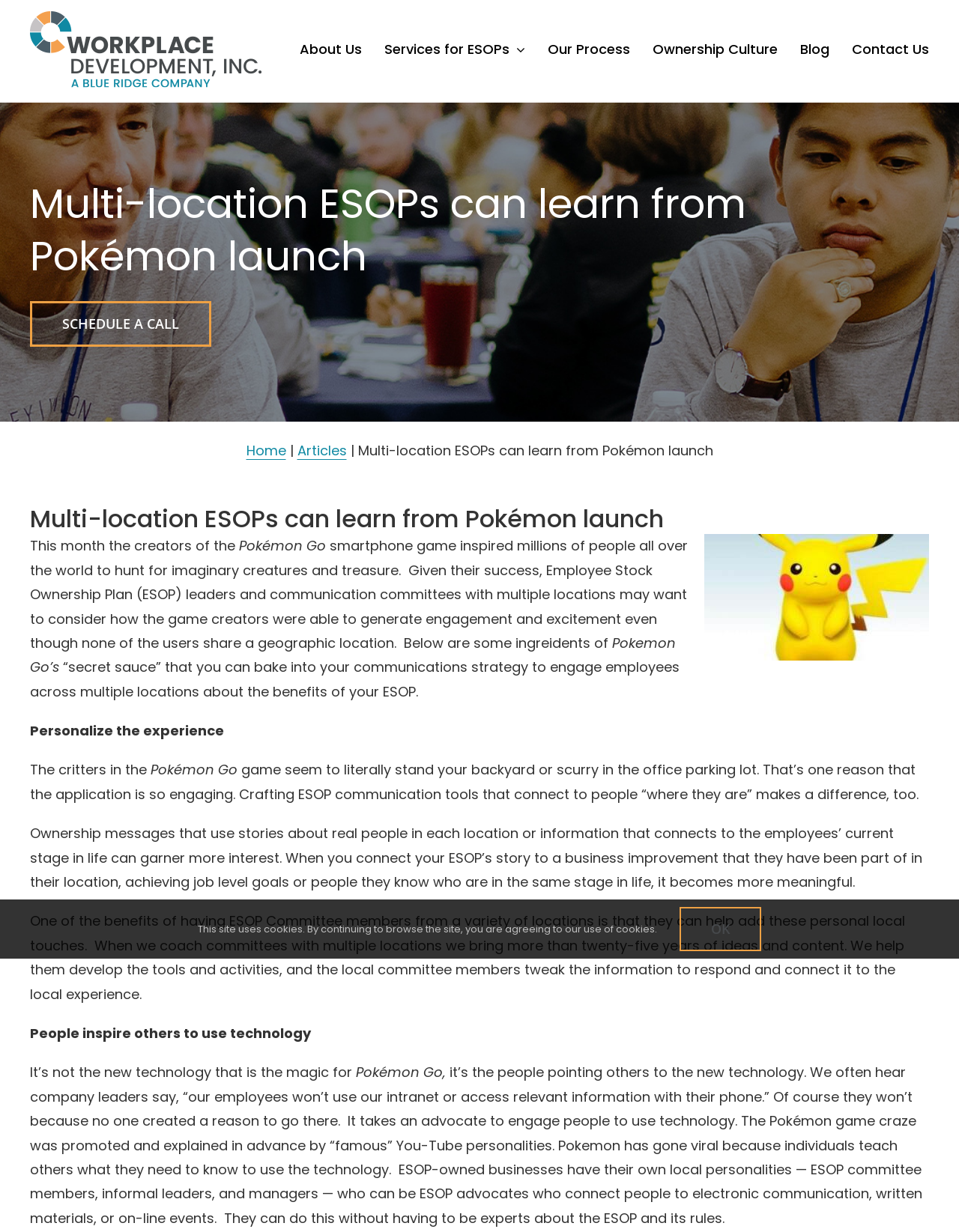Identify the bounding box coordinates of the part that should be clicked to carry out this instruction: "Read the article about Multi-location ESOPs".

[0.031, 0.408, 0.969, 0.434]